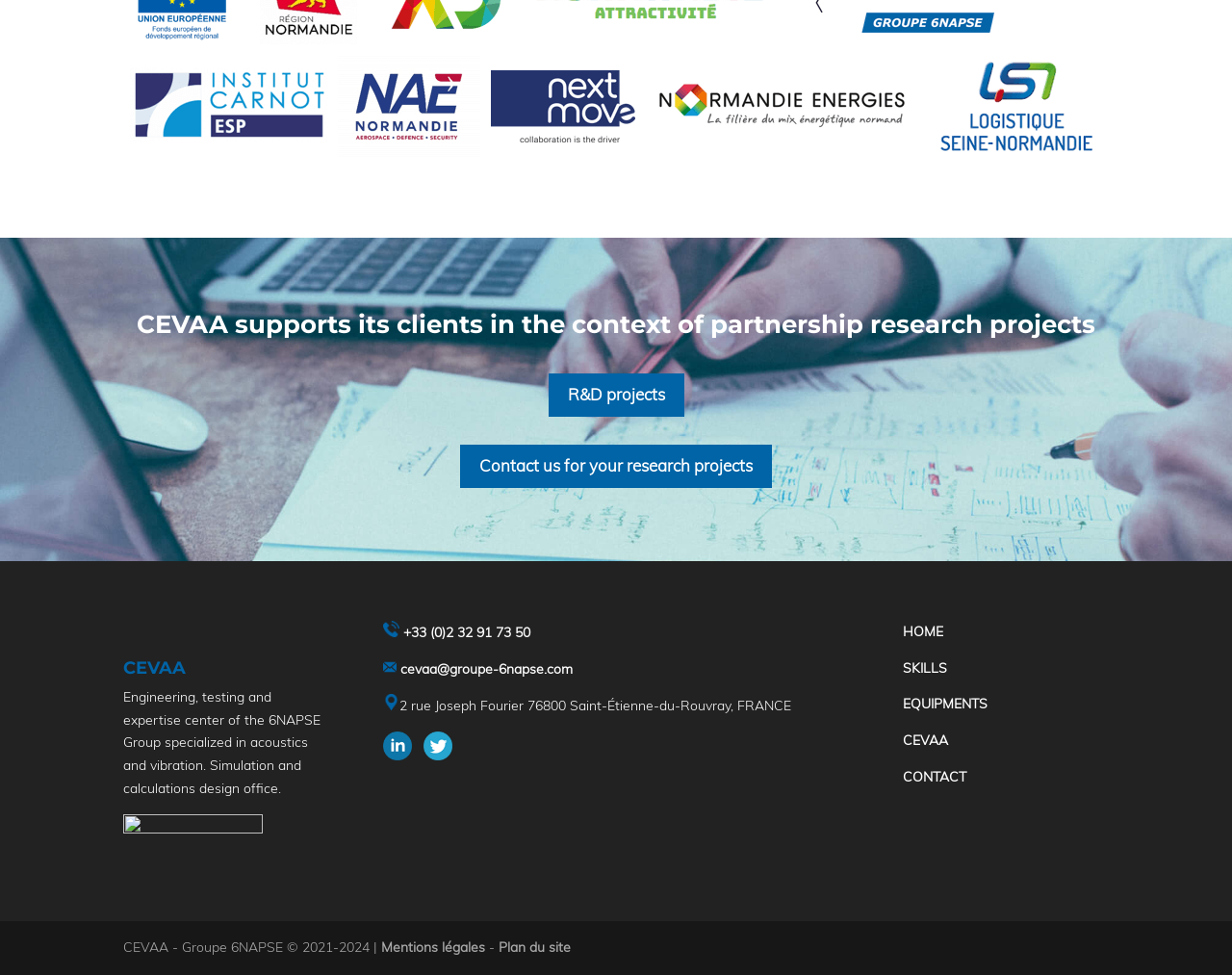Provide the bounding box coordinates in the format (top-left x, top-left y, bottom-right x, bottom-right y). All values are floating point numbers between 0 and 1. Determine the bounding box coordinate of the UI element described as: cevaa@groupe-6napse.com

[0.325, 0.677, 0.465, 0.695]